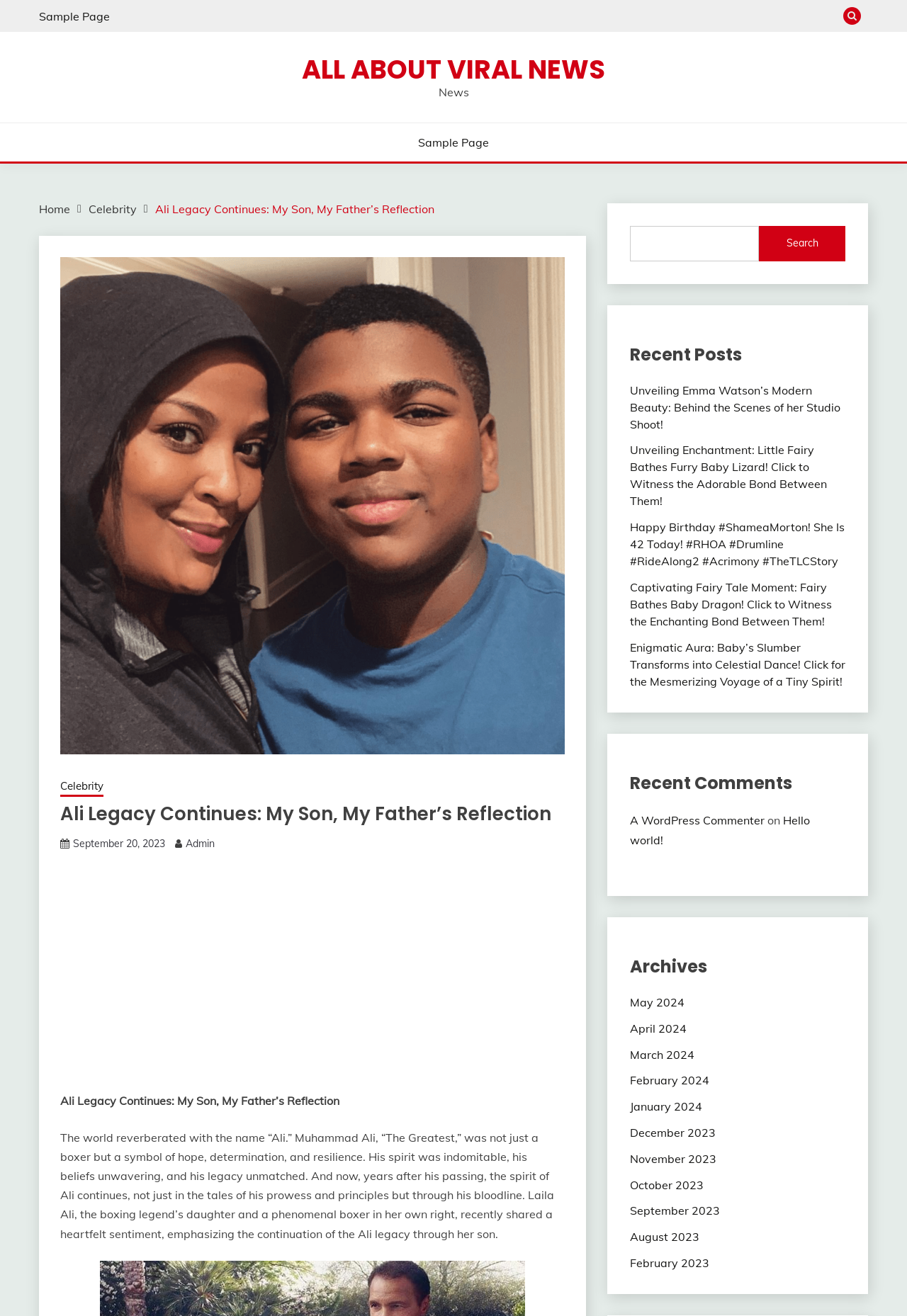Please identify the bounding box coordinates for the region that you need to click to follow this instruction: "Read the 'Ali Legacy Continues: My Son, My Father’s Reflection' article".

[0.066, 0.61, 0.622, 0.627]